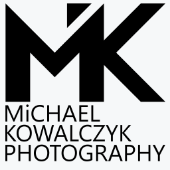What is the full name written below the initials?
Answer with a single word or short phrase according to what you see in the image.

Michael Kowalczyk Photography